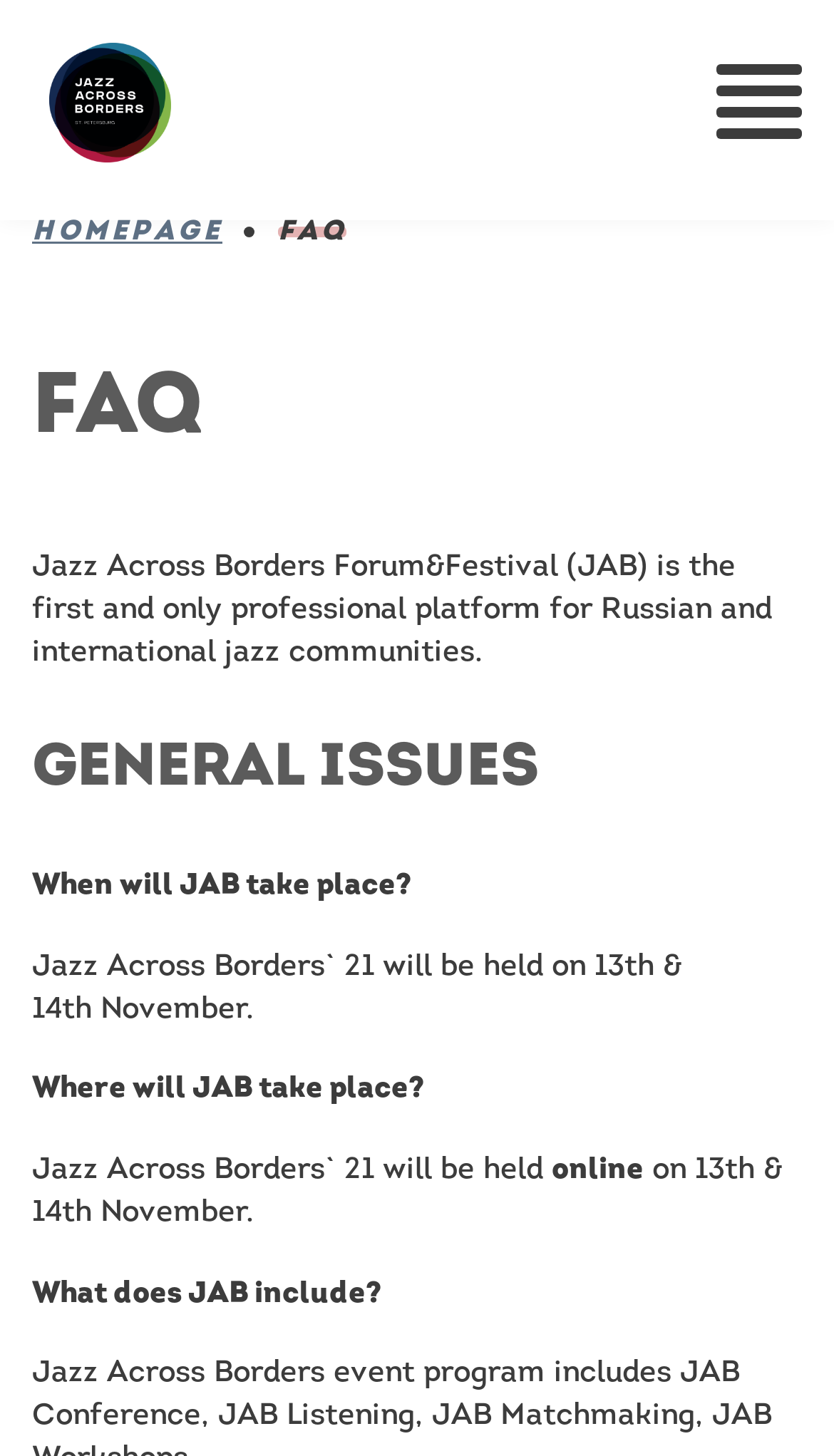Summarize the contents and layout of the webpage in detail.

The webpage is about the Jazz Across Borders Forum & Festival (JAB), a professional platform for Russian and international jazz communities. At the top left of the page, there are two links, one with no text and another labeled "HOMEPAGE". To the right of these links, there is a static text "FAQ" and a heading with the same text. Below the heading, there is a paragraph describing JAB as the first and only professional platform for Russian and international jazz communities.

Underneath this paragraph, there is a heading "GENERAL ISSUES" followed by a series of questions and answers. The first question is "When will JAB take place?" and the answer is "Jazz Across Borders` 21 will be held on 13th & 14th November." This is located near the top center of the page. Below this, there is another question "Where will JAB take place?" with the answer "online" positioned to the right of the question. Further down, there is another question "What does JAB include?" located near the bottom left of the page.